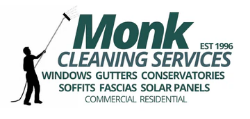What color are the bold letters of the company name?
Please give a detailed and thorough answer to the question, covering all relevant points.

The caption specifically mentions that the company name 'Monk Cleaning Services' is displayed in bold green letters, which is a distinctive feature of the branding.